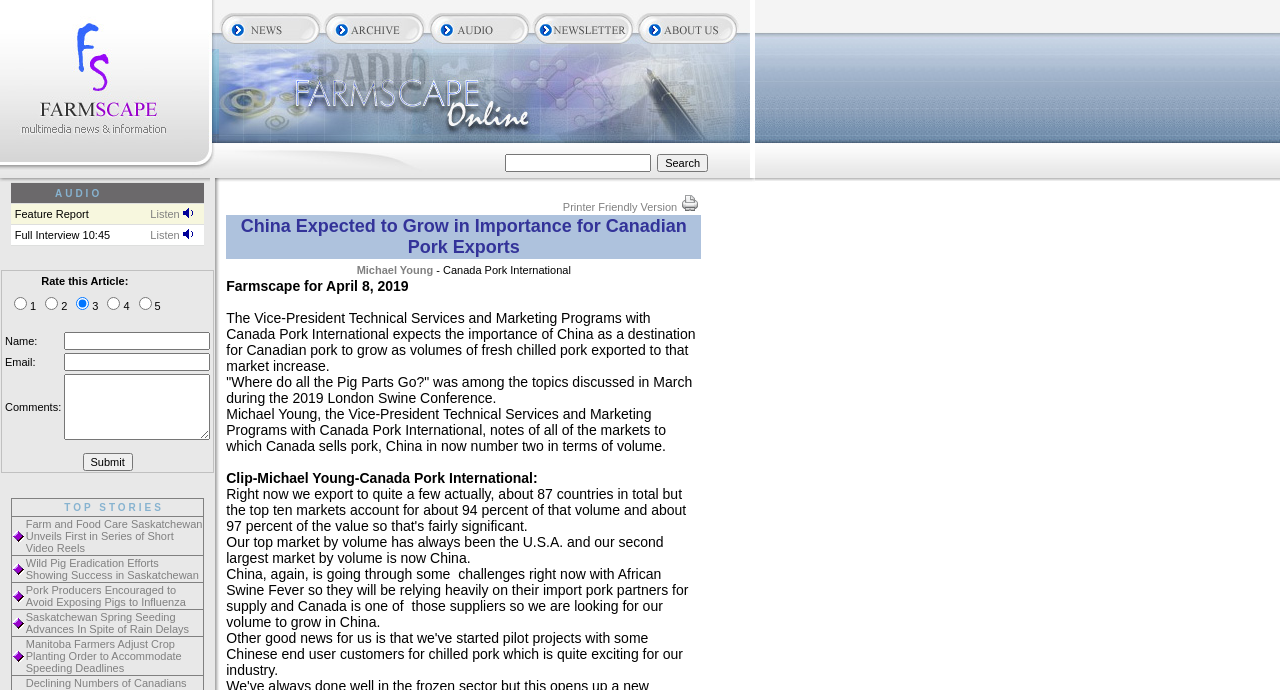Provide a single word or phrase answer to the question: 
What is the purpose of the 'Submit' button?

To submit comments